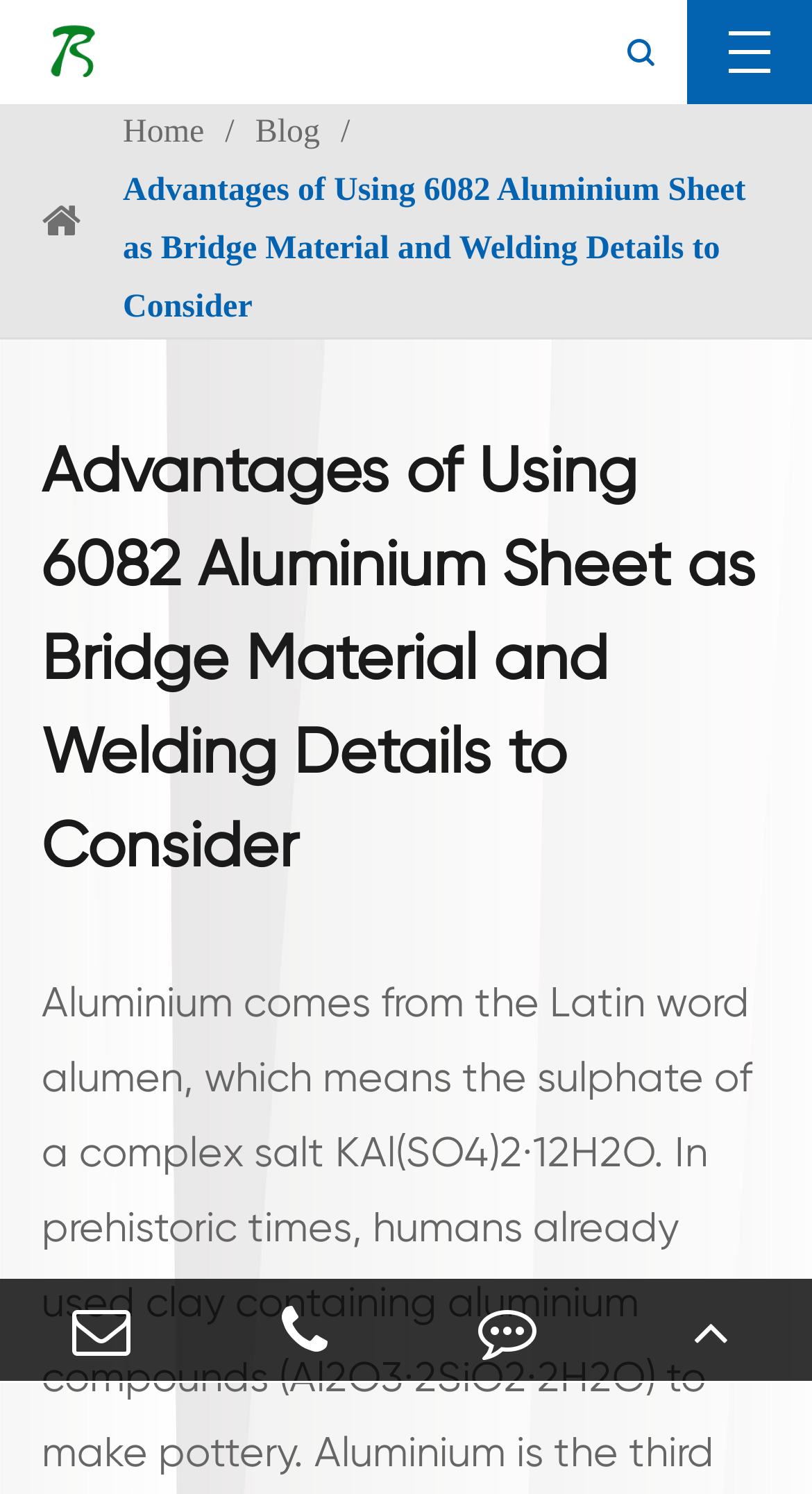Identify the bounding box coordinates of the specific part of the webpage to click to complete this instruction: "contact us".

[0.304, 0.877, 0.471, 0.973]